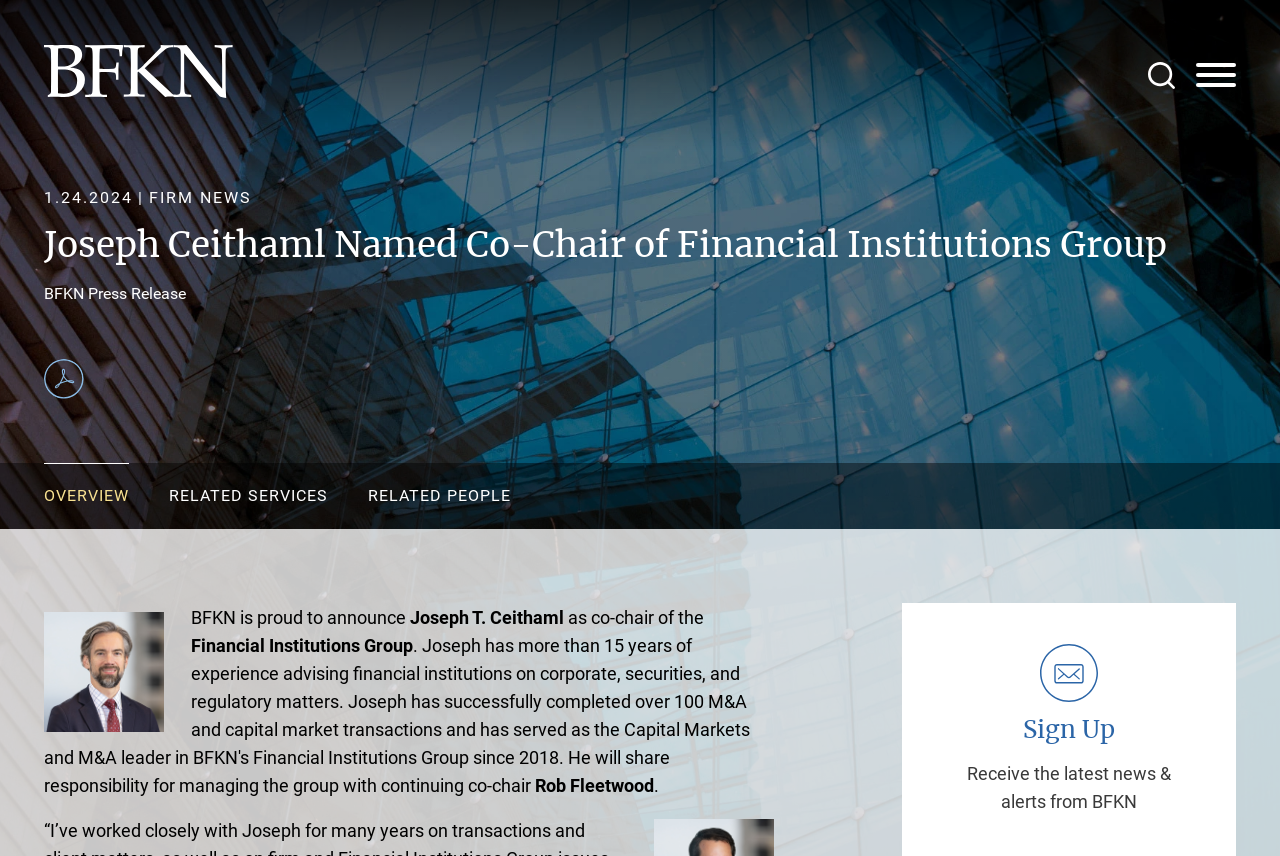Pinpoint the bounding box coordinates of the element you need to click to execute the following instruction: "Visit the firm's homepage". The bounding box should be represented by four float numbers between 0 and 1, in the format [left, top, right, bottom].

[0.034, 0.053, 0.182, 0.115]